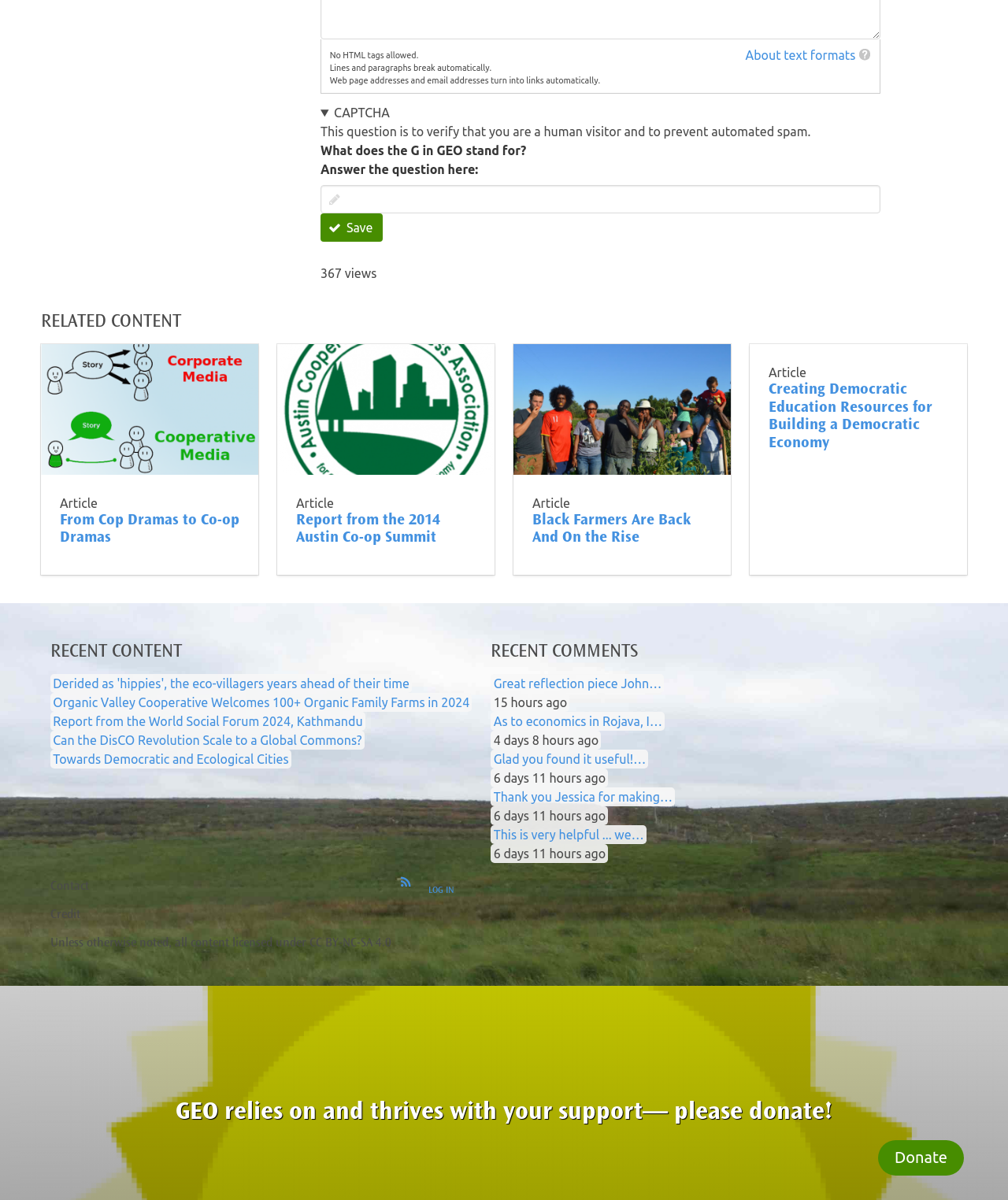Could you provide the bounding box coordinates for the portion of the screen to click to complete this instruction: "Log in"?

[0.425, 0.738, 0.45, 0.746]